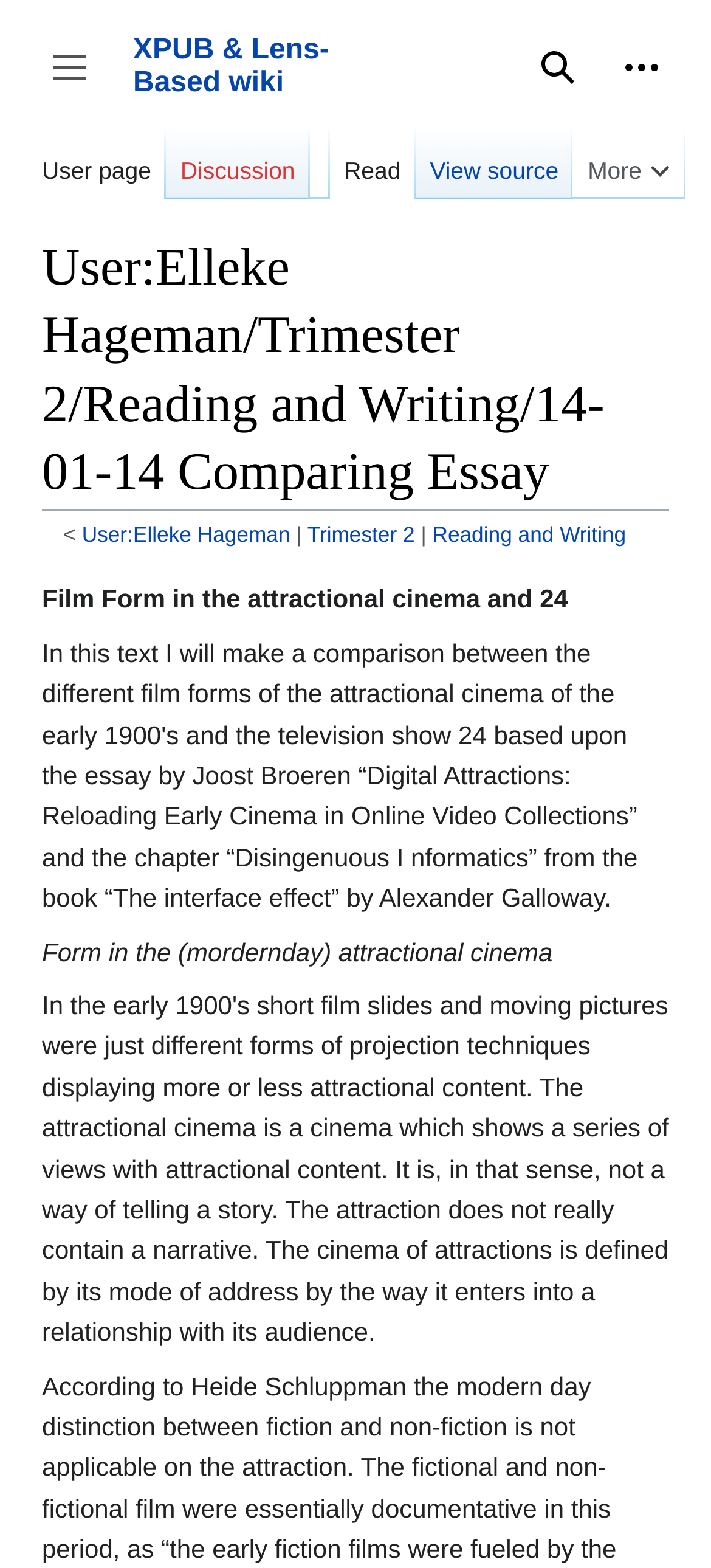Please provide a comprehensive answer to the question based on the screenshot: What is the name of the user?

The name of the user can be found in the header section of the webpage, where it is written as 'User:Elleke Hageman/Trimester 2/Reading and Writing/14-01-14 Comparing Essay'.